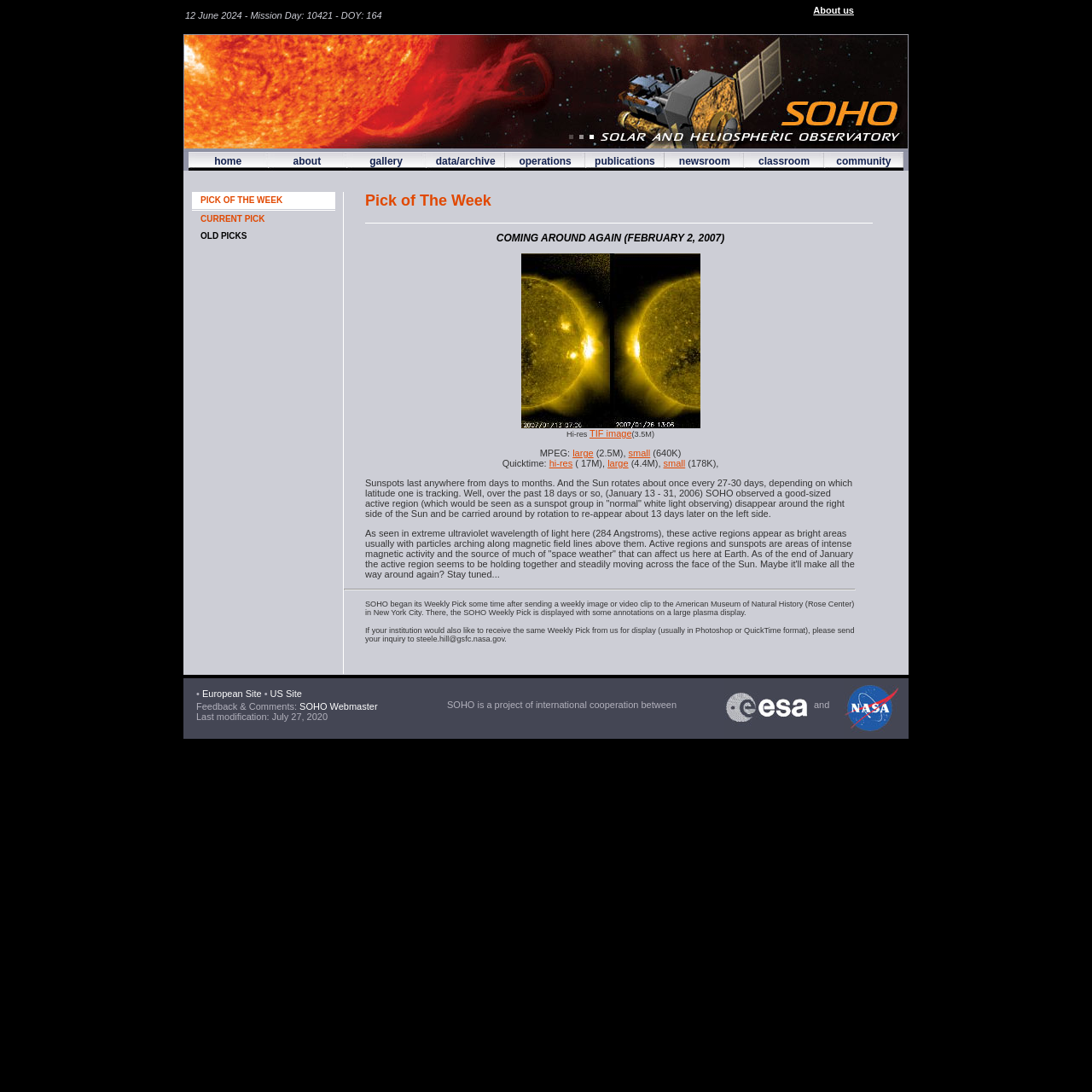Answer the question below in one word or phrase:
What is the format of the Weekly Pick image or video clip?

Photoshop or QuickTime